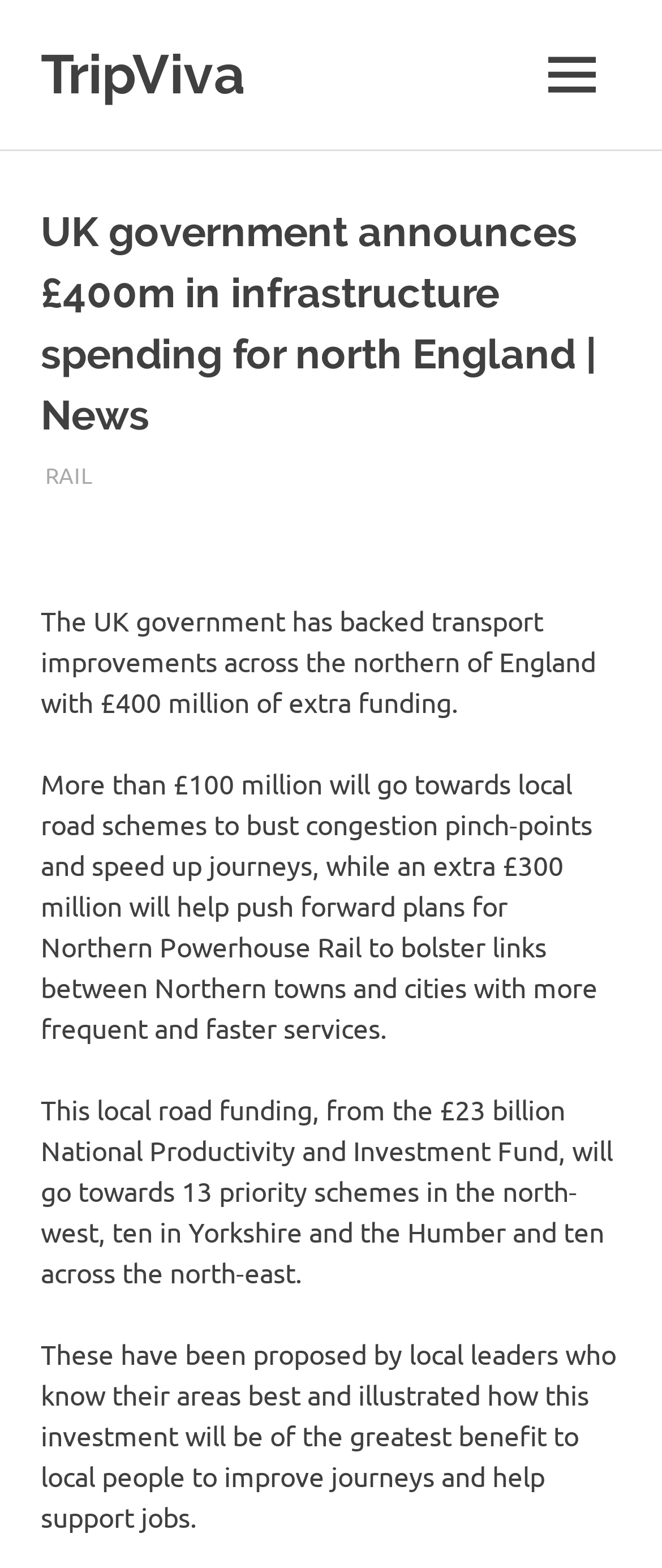Bounding box coordinates should be provided in the format (top-left x, top-left y, bottom-right x, bottom-right y) with all values between 0 and 1. Identify the bounding box for this UI element: Menu

[0.79, 0.016, 0.938, 0.079]